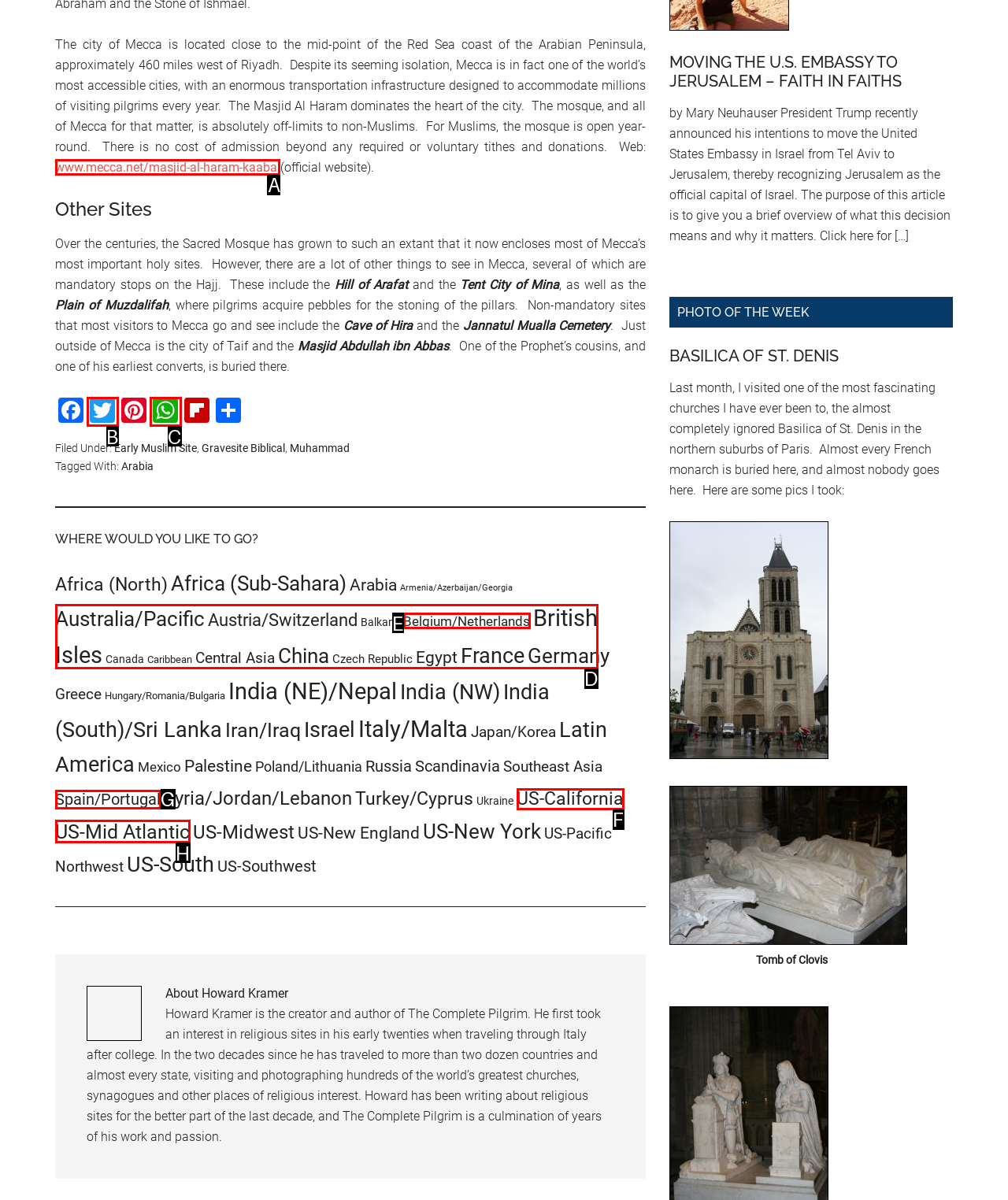Please identify the correct UI element to click for the task: visit the official website of Masjid Al Haram Respond with the letter of the appropriate option.

A